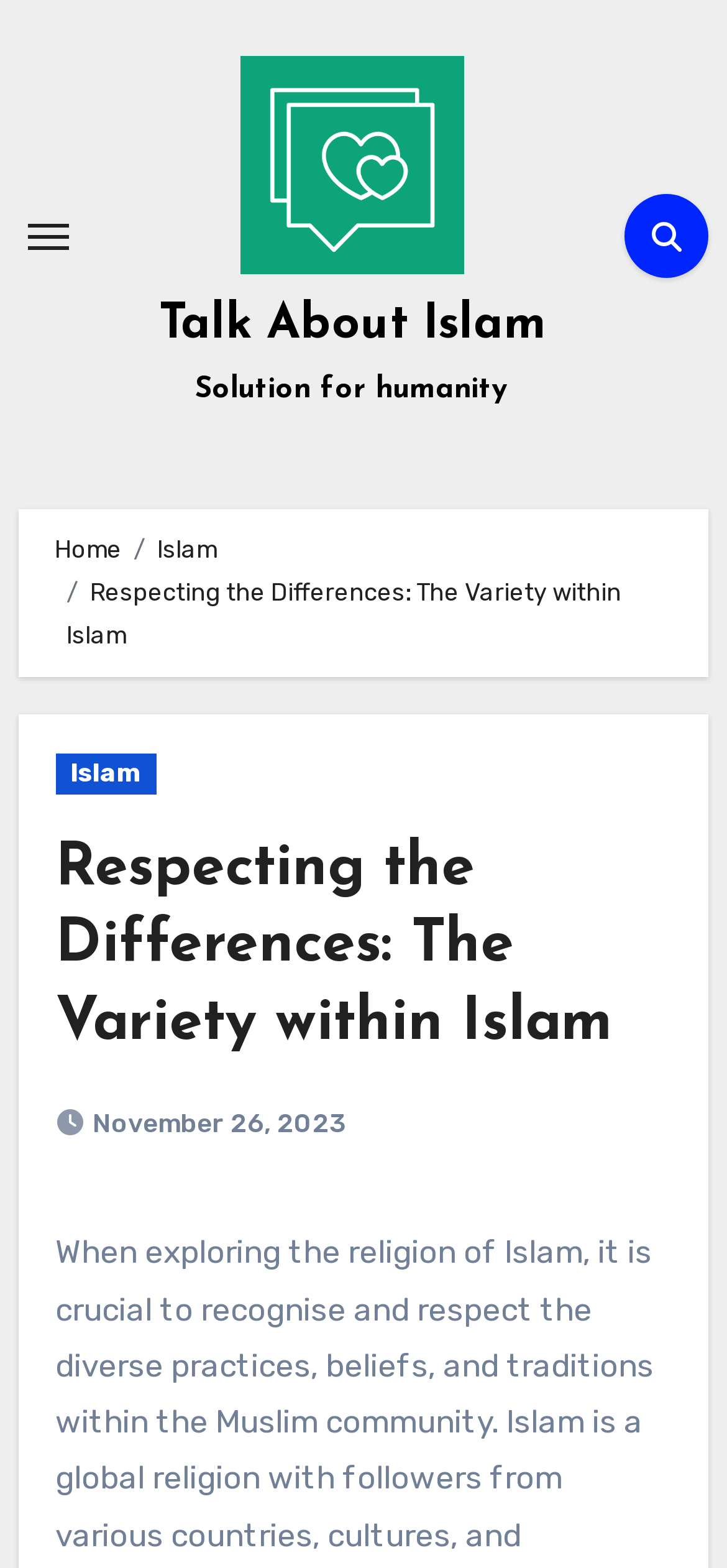What is the topic of the current page?
From the details in the image, answer the question comprehensively.

I found the topic of the current page by examining the heading element with the text 'Respecting the Differences: The Variety within Islam', which suggests that this is the main topic of the webpage.